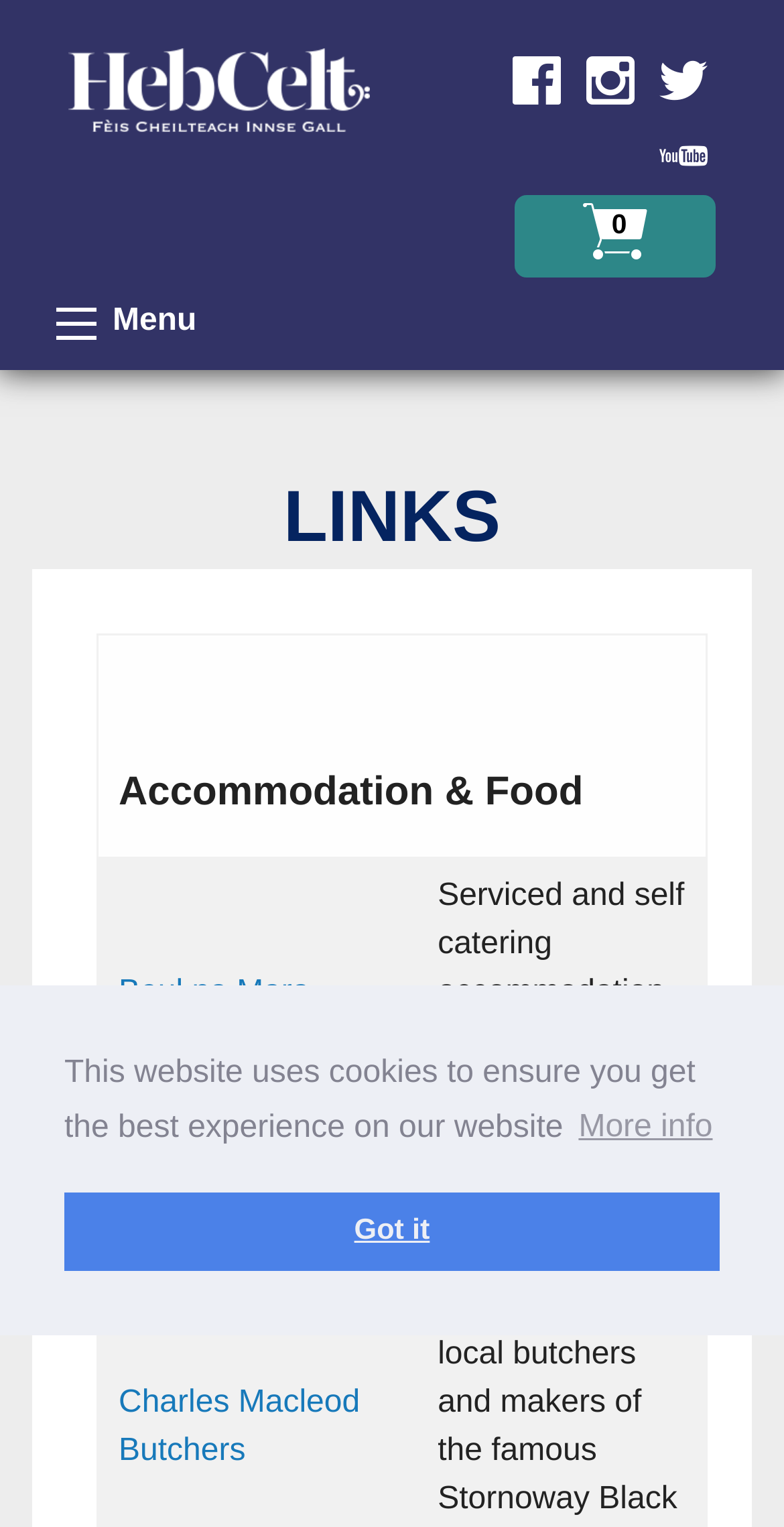What is the category of 'Beul na Mara'?
Please provide a comprehensive answer based on the visual information in the image.

Beul na Mara is a link located in the 'LINKS' section of the webpage, which is categorized under 'Accommodation & Food'. It is a grid cell that provides information about accommodation options.